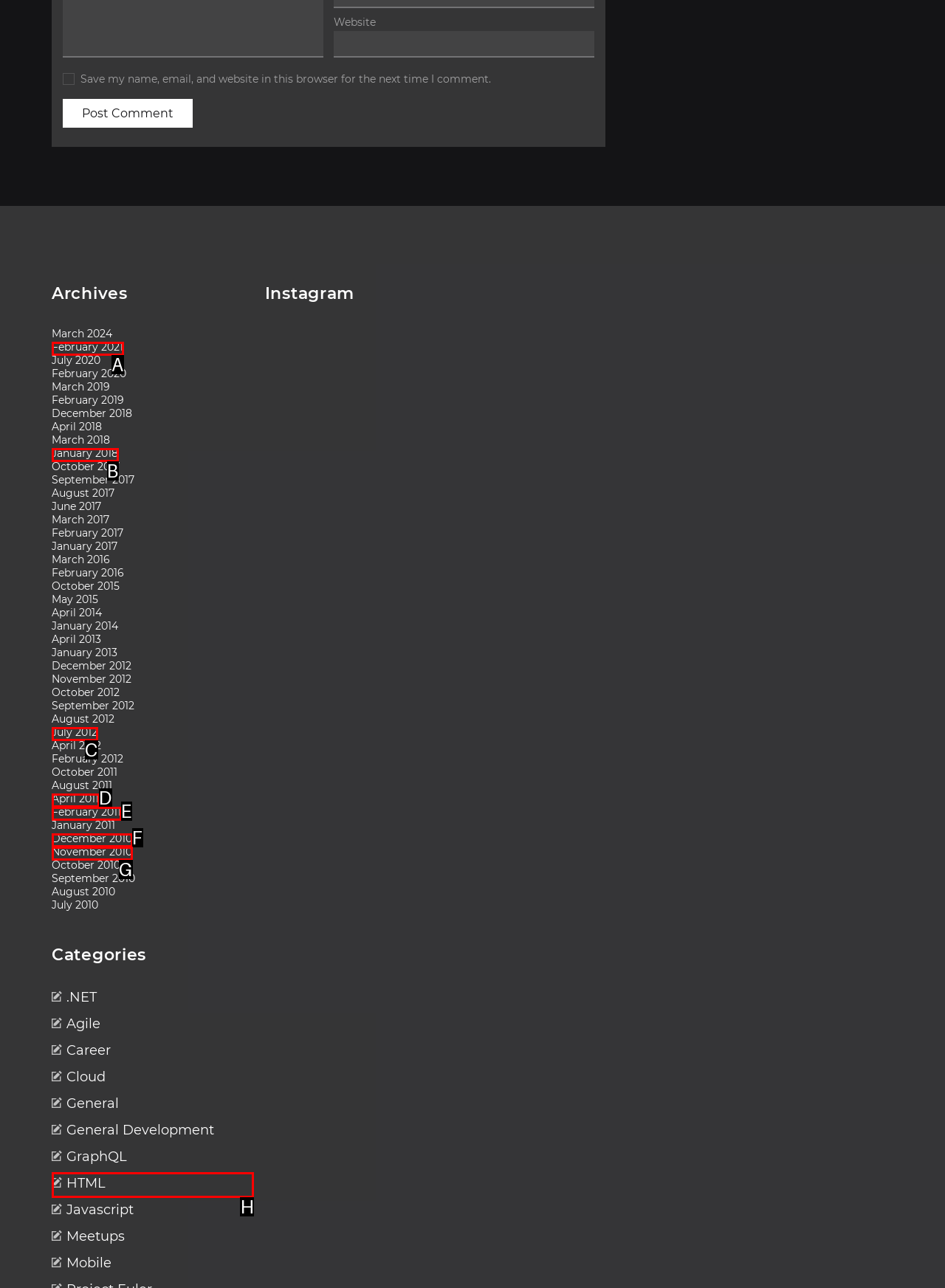From the choices provided, which HTML element best fits the description: HTML? Answer with the appropriate letter.

H